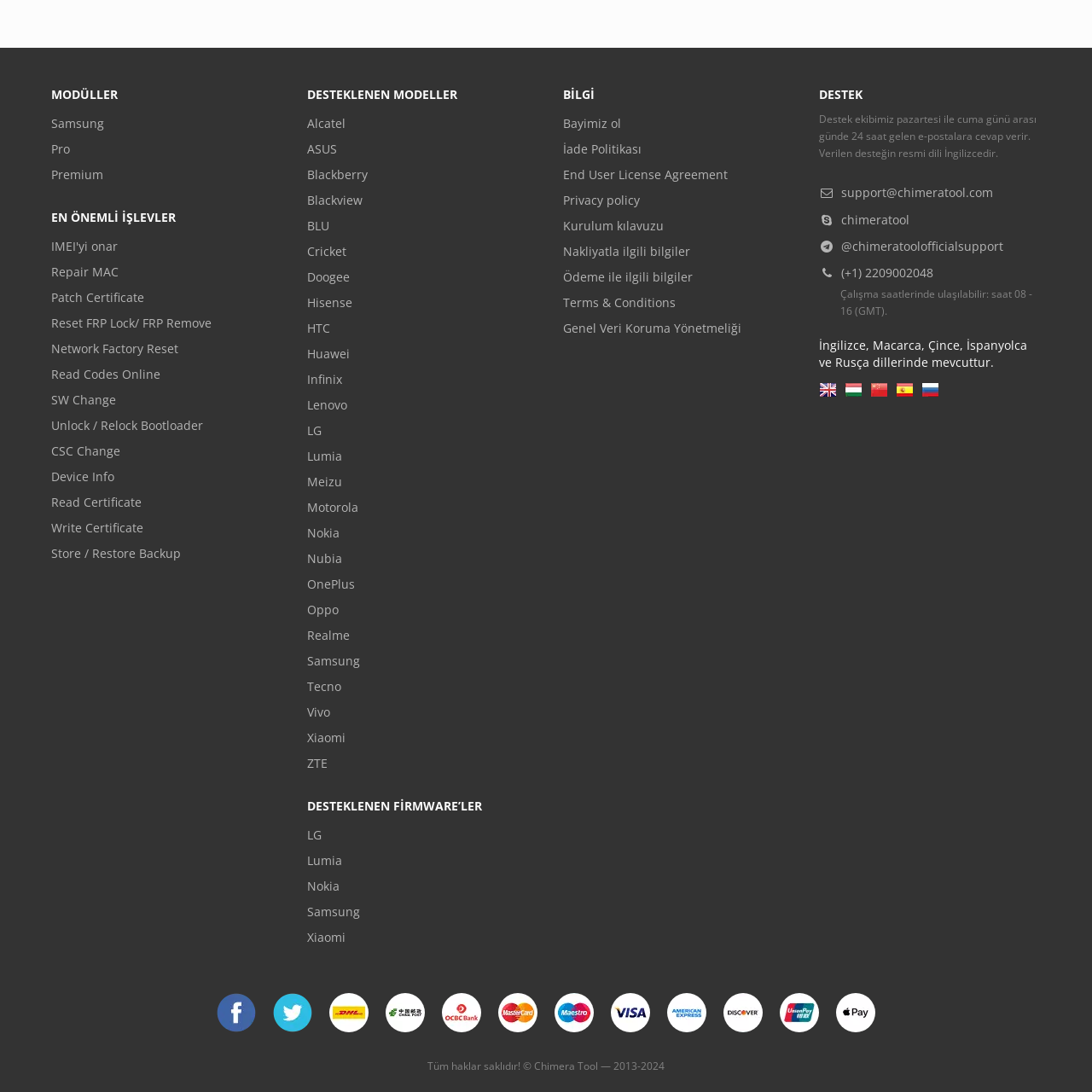Show the bounding box coordinates of the region that should be clicked to follow the instruction: "Contact support via email."

[0.75, 0.164, 0.953, 0.188]